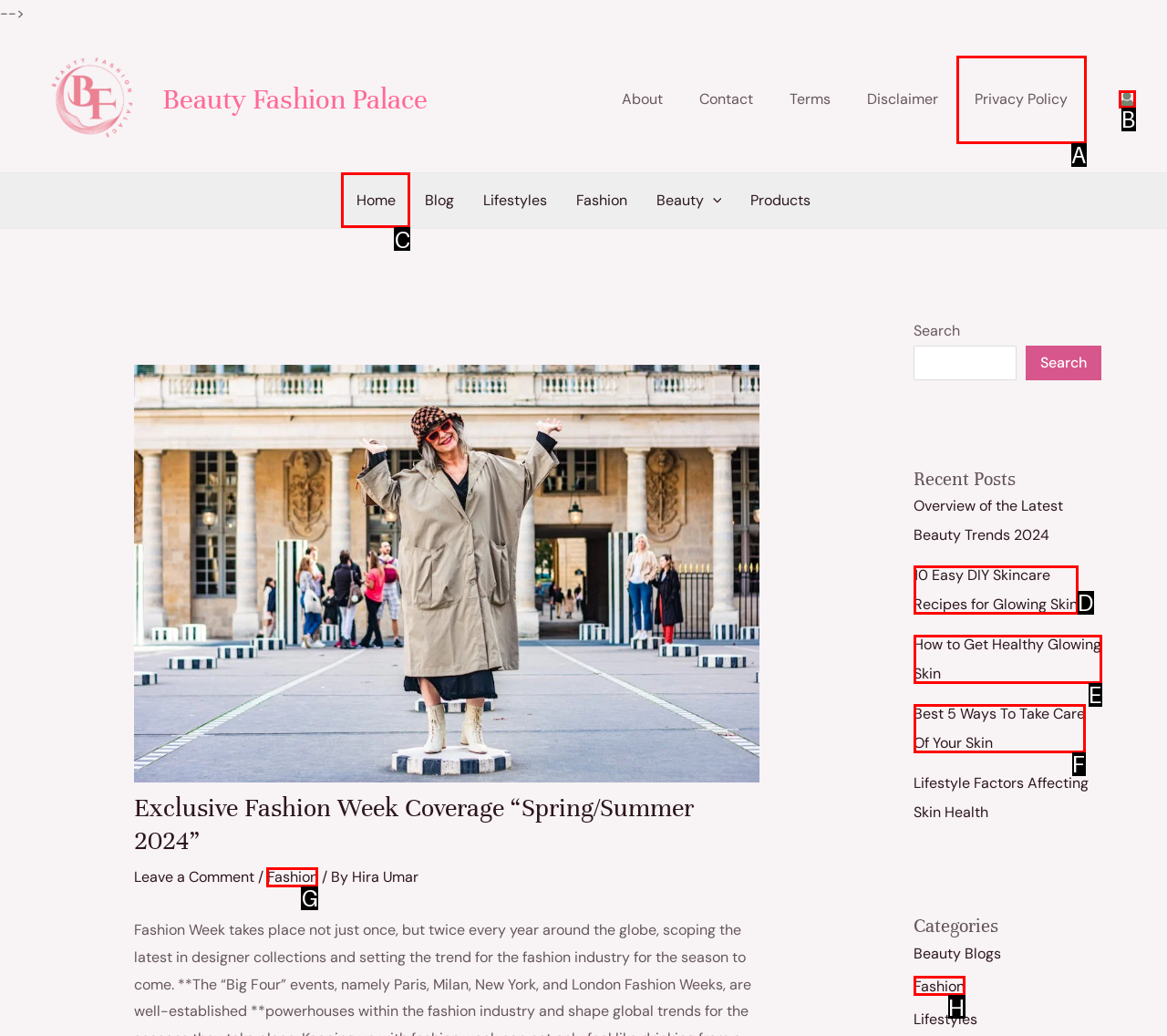Determine the HTML element to be clicked to complete the task: View Account icon link. Answer by giving the letter of the selected option.

B